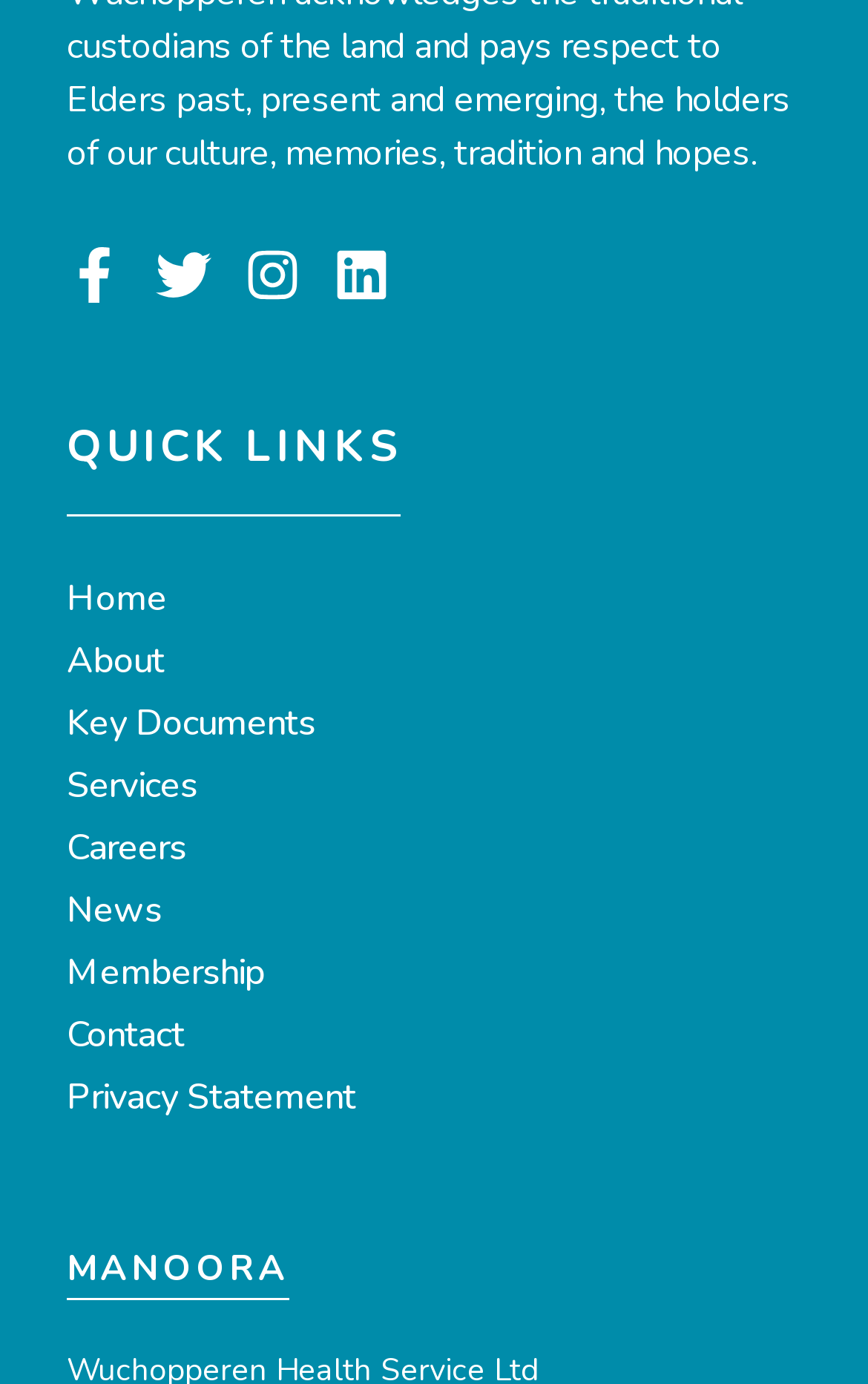How many quick links are there?
Please answer the question with a detailed response using the information from the screenshot.

I counted the number of links under the 'QUICK LINKS' section, which are Home, About, Key Documents, Services, Careers, News, Membership, Contact, and Privacy Statement.